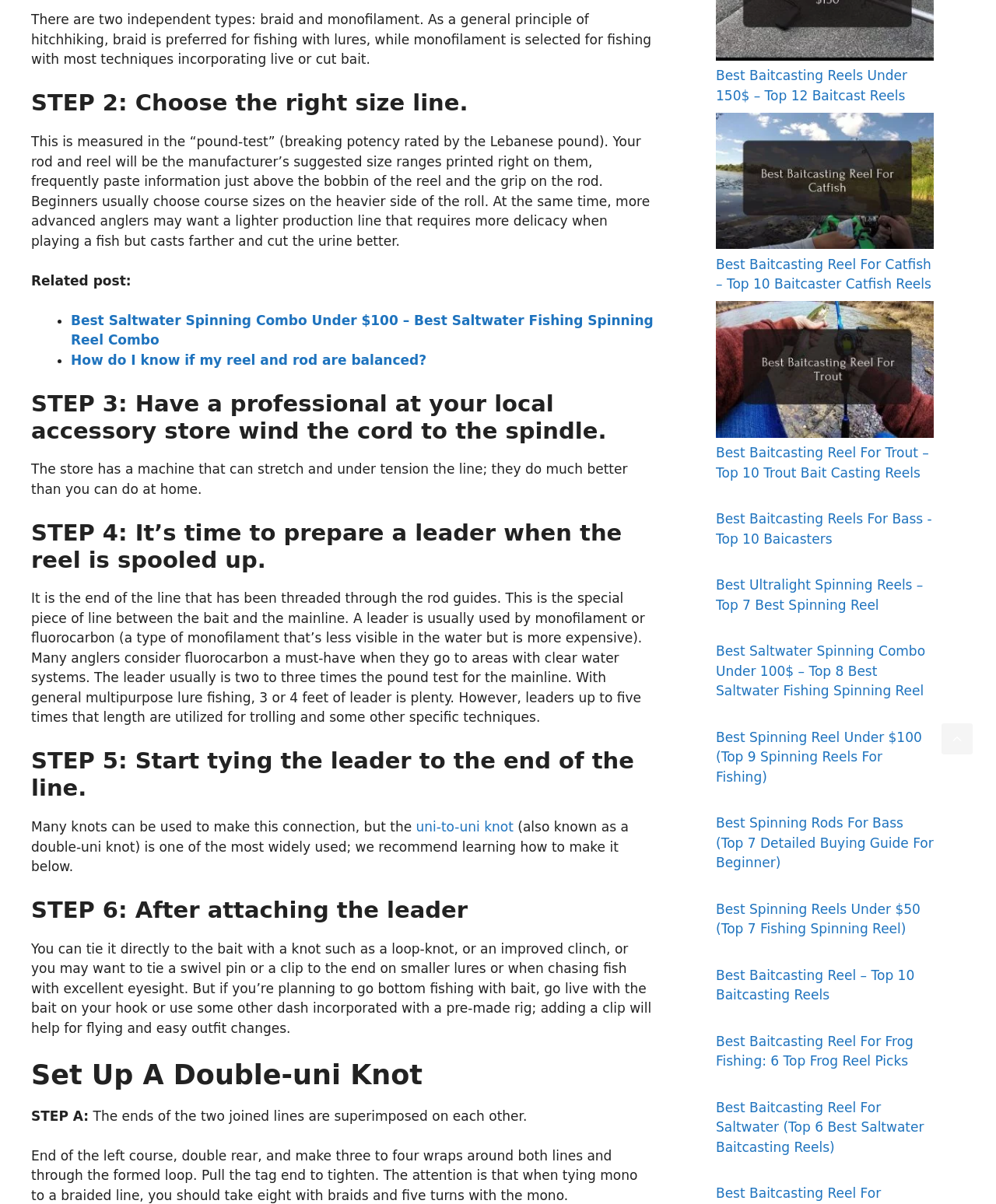Determine the bounding box coordinates of the clickable element to complete this instruction: "Scroll back to top". Provide the coordinates in the format of four float numbers between 0 and 1, [left, top, right, bottom].

[0.945, 0.601, 0.977, 0.627]